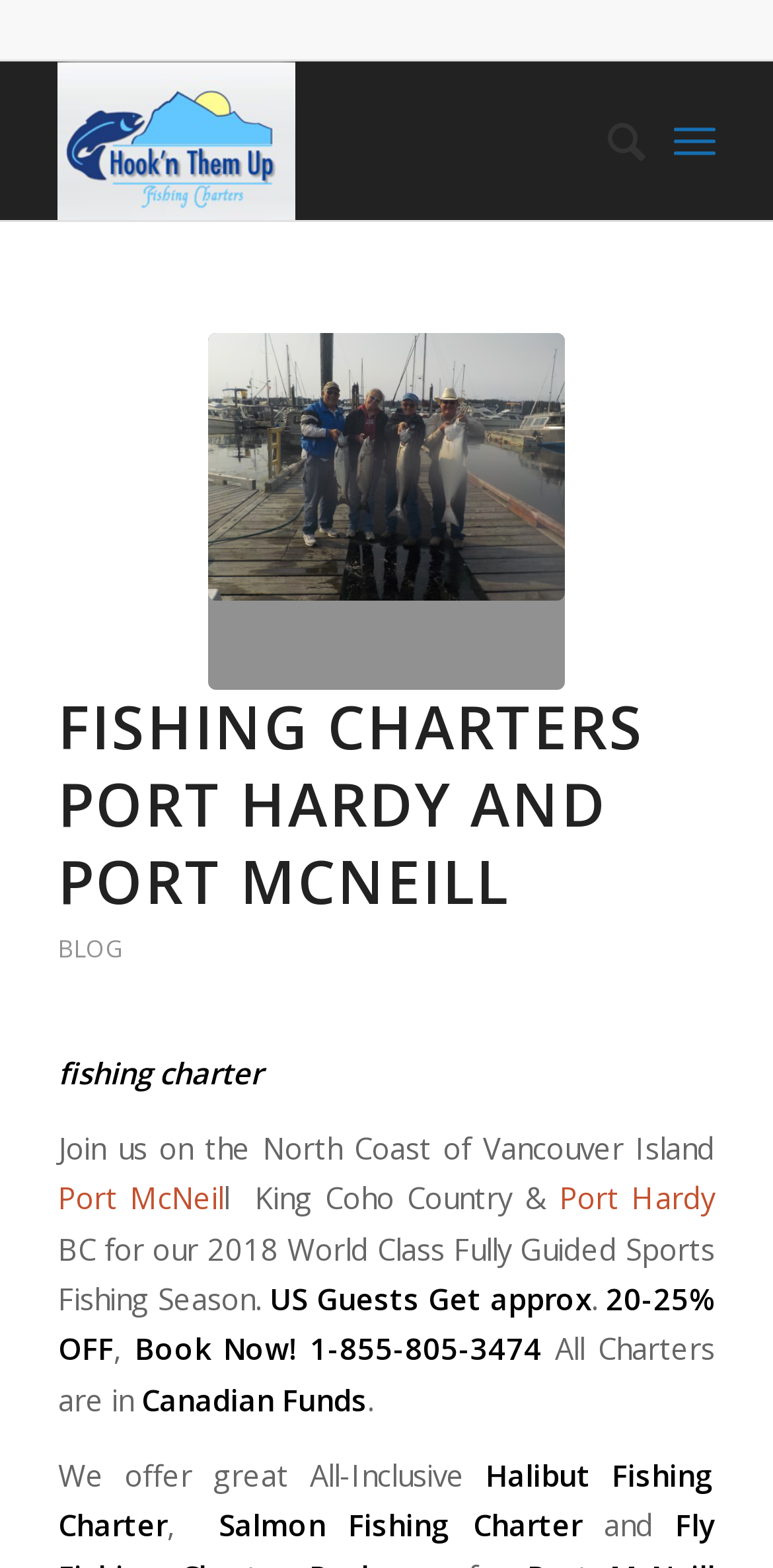Specify the bounding box coordinates of the element's area that should be clicked to execute the given instruction: "Click on the 'Port McNeil' link". The coordinates should be four float numbers between 0 and 1, i.e., [left, top, right, bottom].

[0.075, 0.751, 0.289, 0.776]